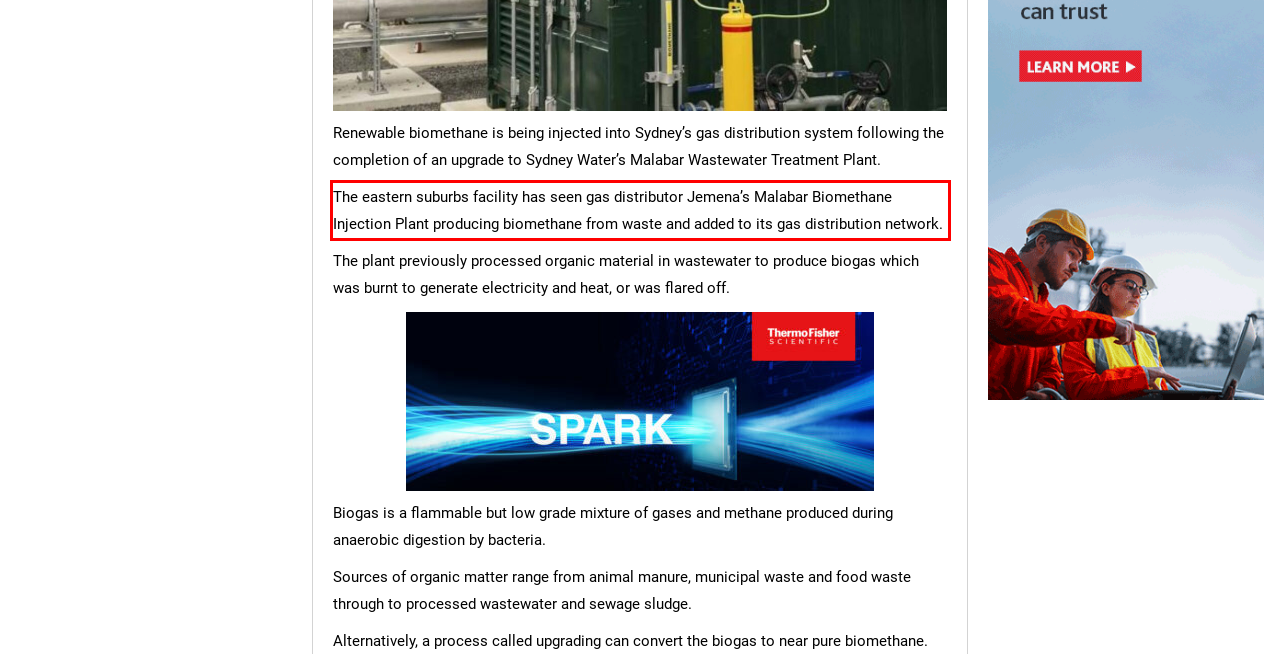Observe the screenshot of the webpage that includes a red rectangle bounding box. Conduct OCR on the content inside this red bounding box and generate the text.

The eastern suburbs facility has seen gas distributor Jemena’s Malabar Biomethane Injection Plant producing biomethane from waste and added to its gas distribution network.